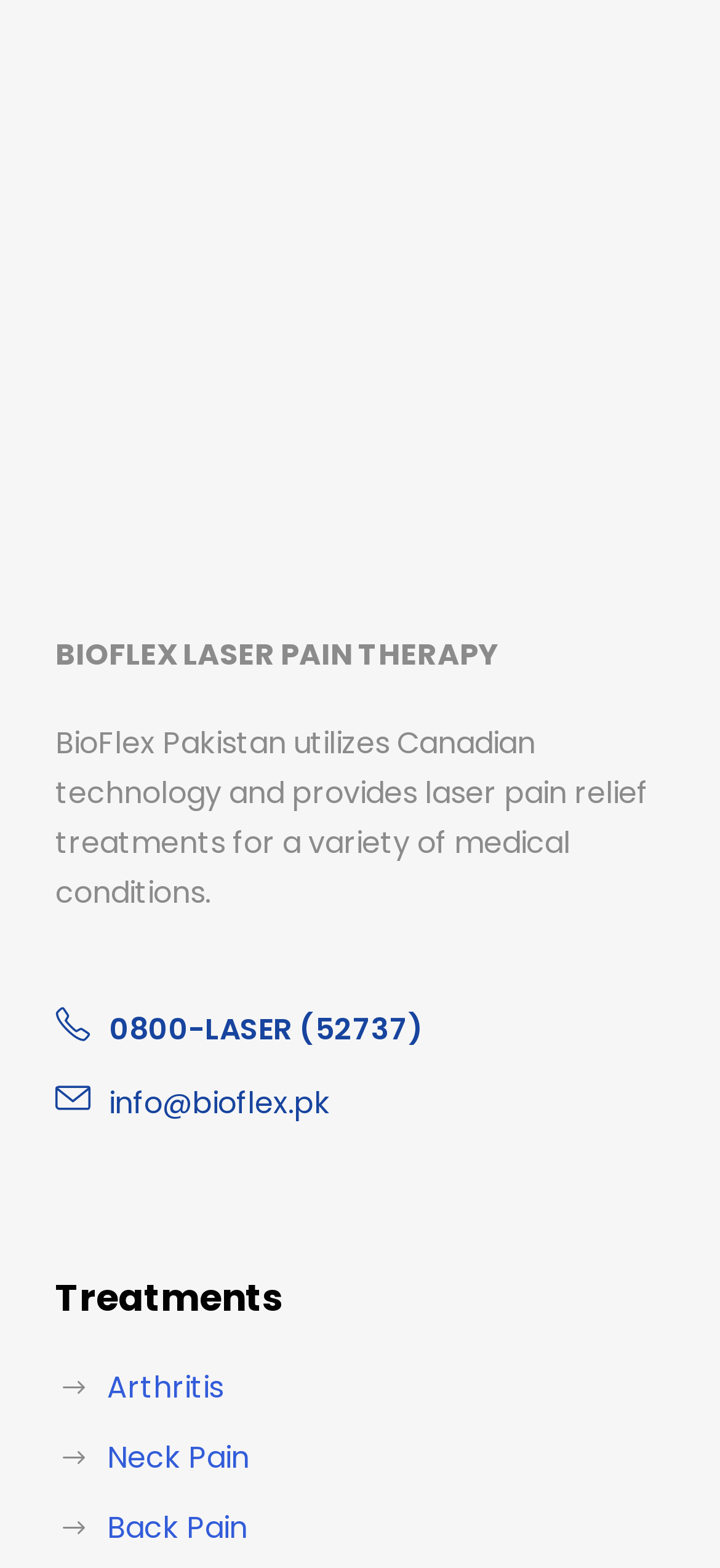Highlight the bounding box coordinates of the element that should be clicked to carry out the following instruction: "Explore neck pain treatment options". The coordinates must be given as four float numbers ranging from 0 to 1, i.e., [left, top, right, bottom].

[0.149, 0.935, 0.346, 0.962]